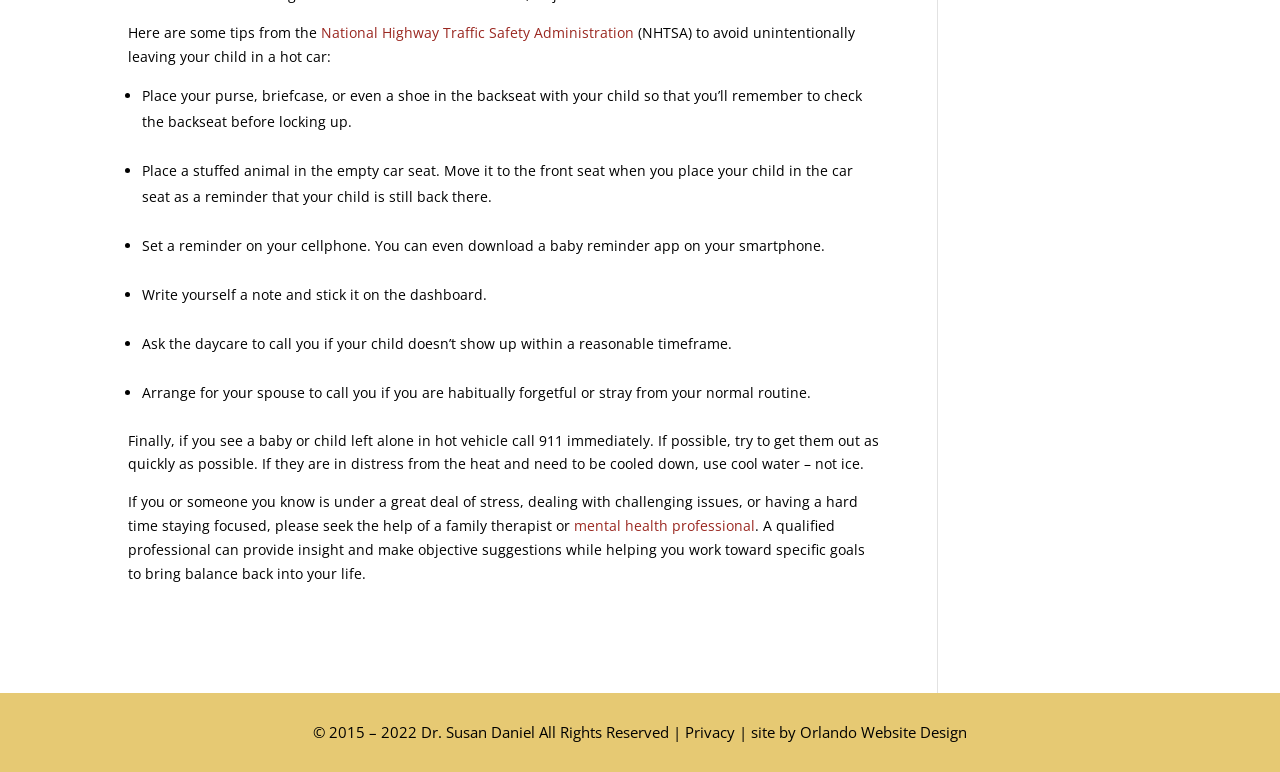Extract the bounding box coordinates for the UI element described as: "mental health professional".

[0.448, 0.668, 0.59, 0.693]